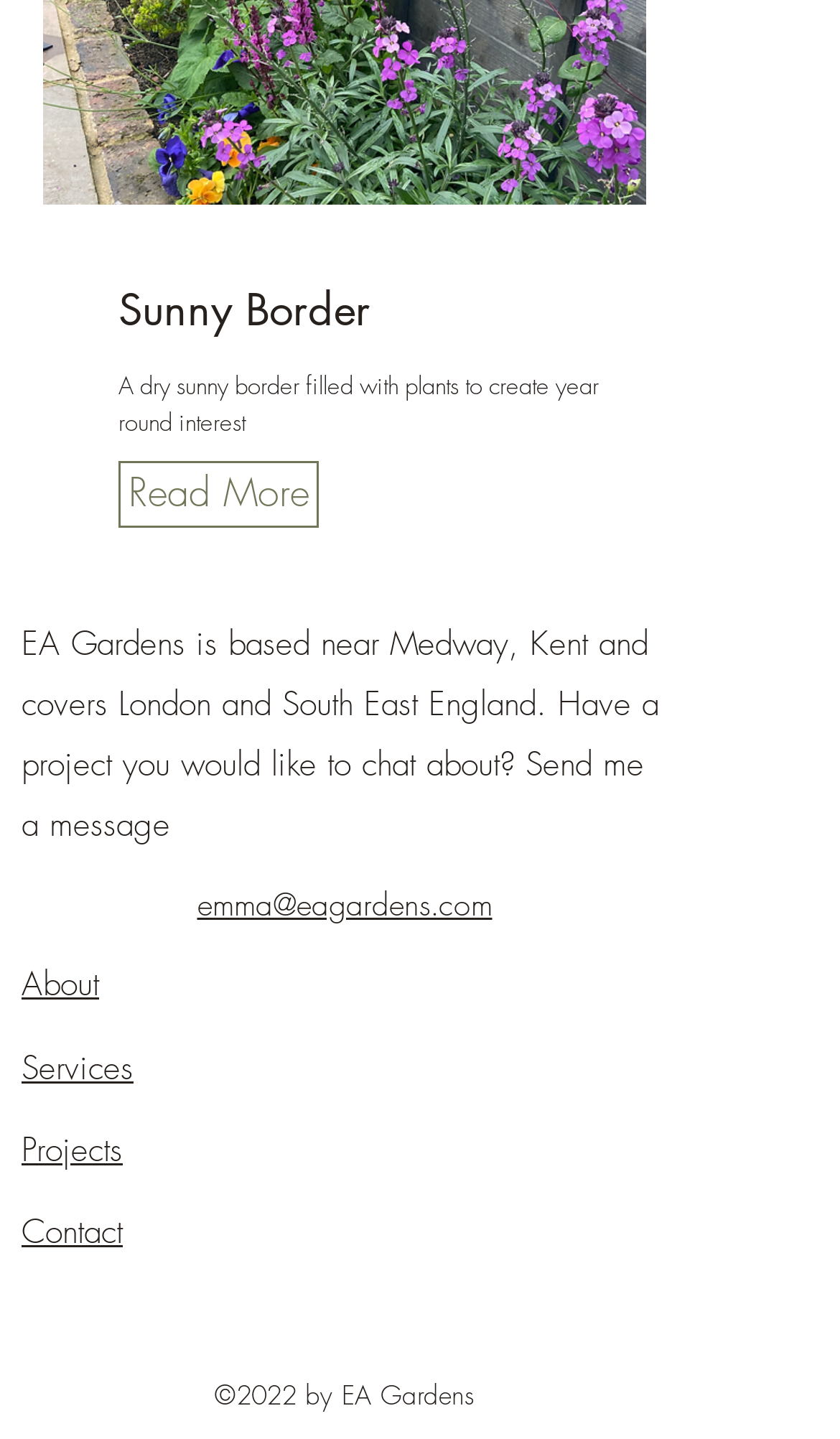What is the name of the garden design company?
Please respond to the question with a detailed and informative answer.

The company name can be found in the text 'EA Gardens is based near Medway, Kent and covers London and South East England.' which is located at the bottom of the webpage.